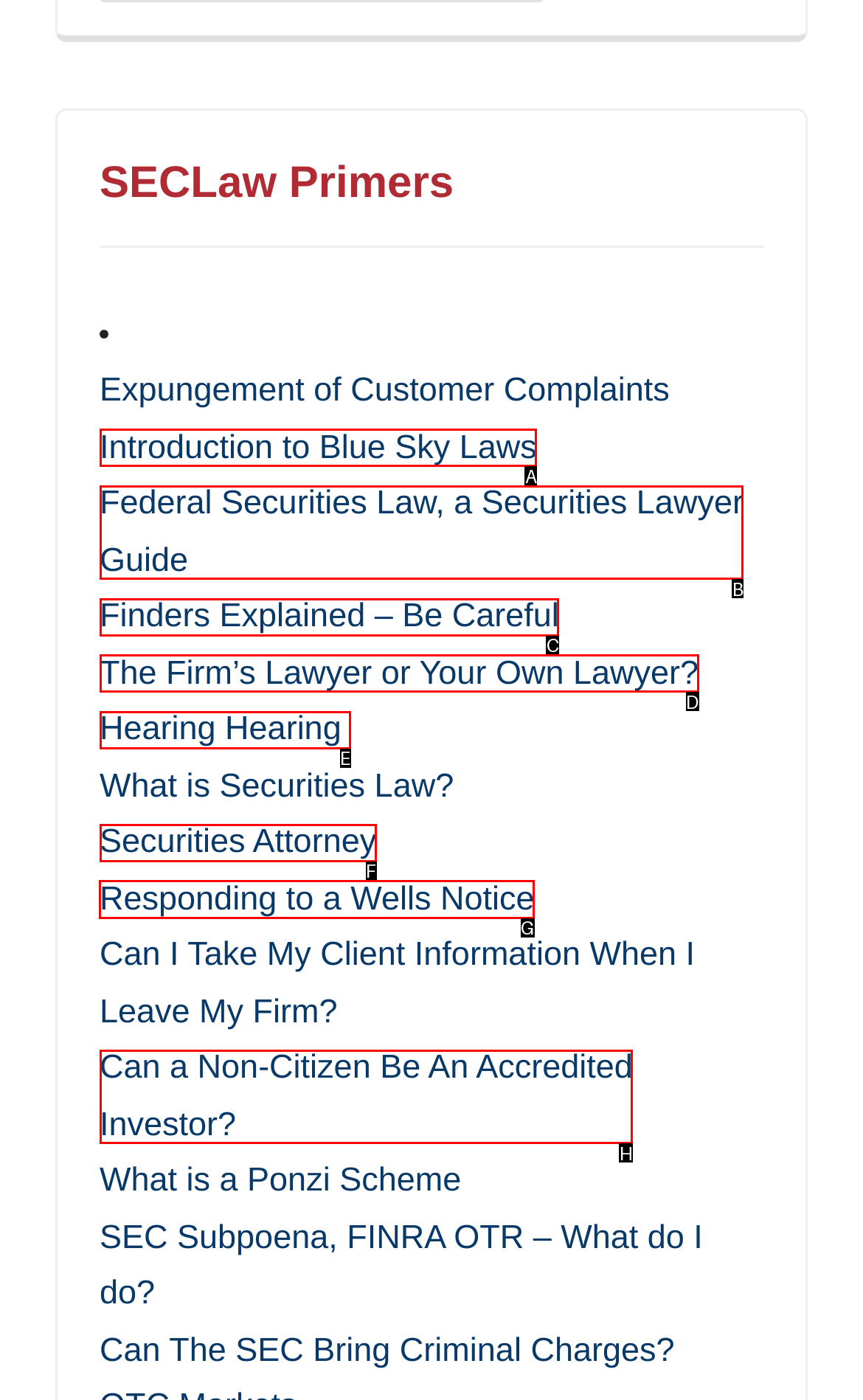From the given options, tell me which letter should be clicked to complete this task: Learn about 'Responding to a Wells Notice'
Answer with the letter only.

G